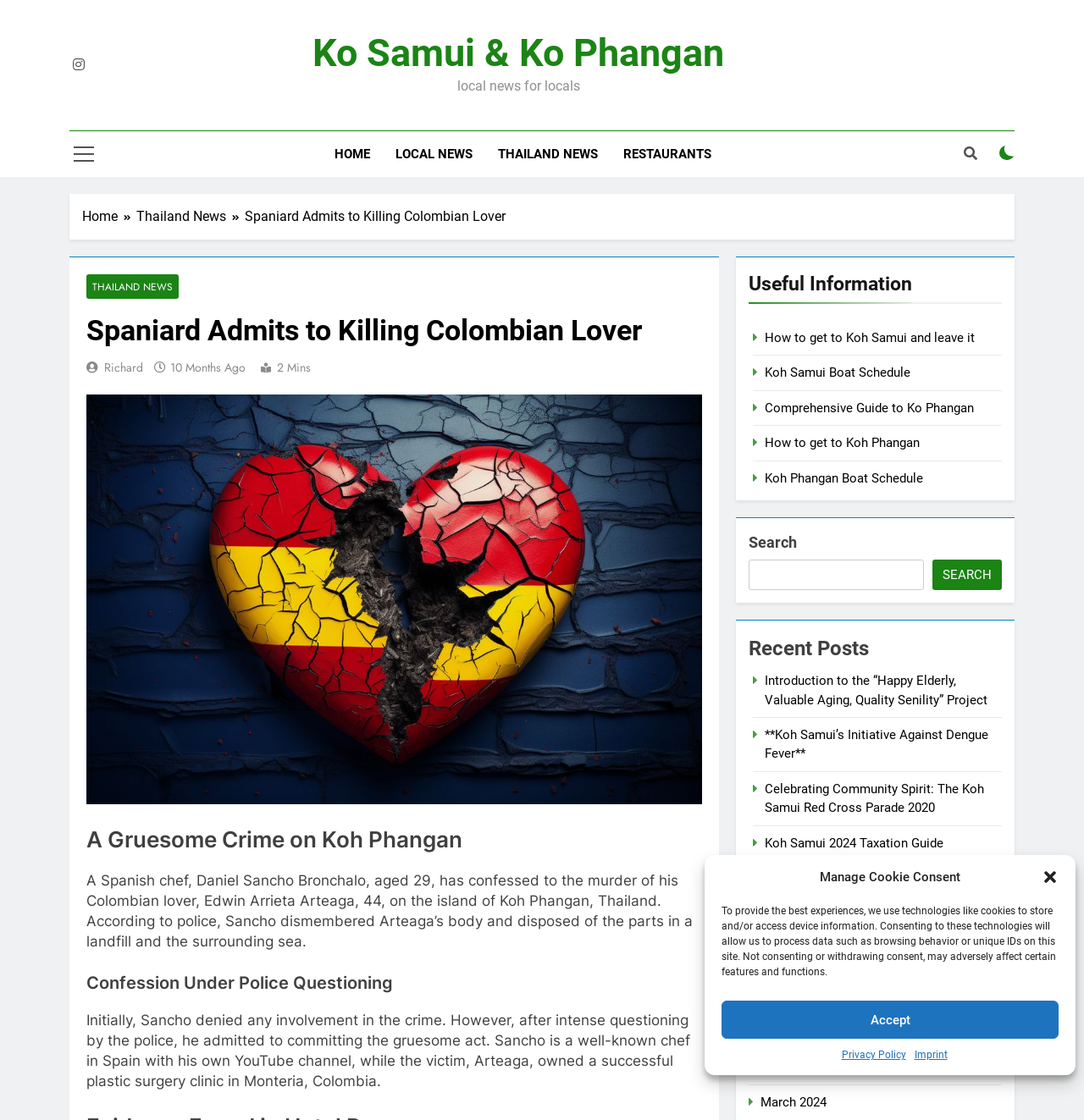Using the provided element description, identify the bounding box coordinates as (top-left x, top-left y, bottom-right x, bottom-right y). Ensure all values are between 0 and 1. Description: Imprint

[0.843, 0.935, 0.874, 0.949]